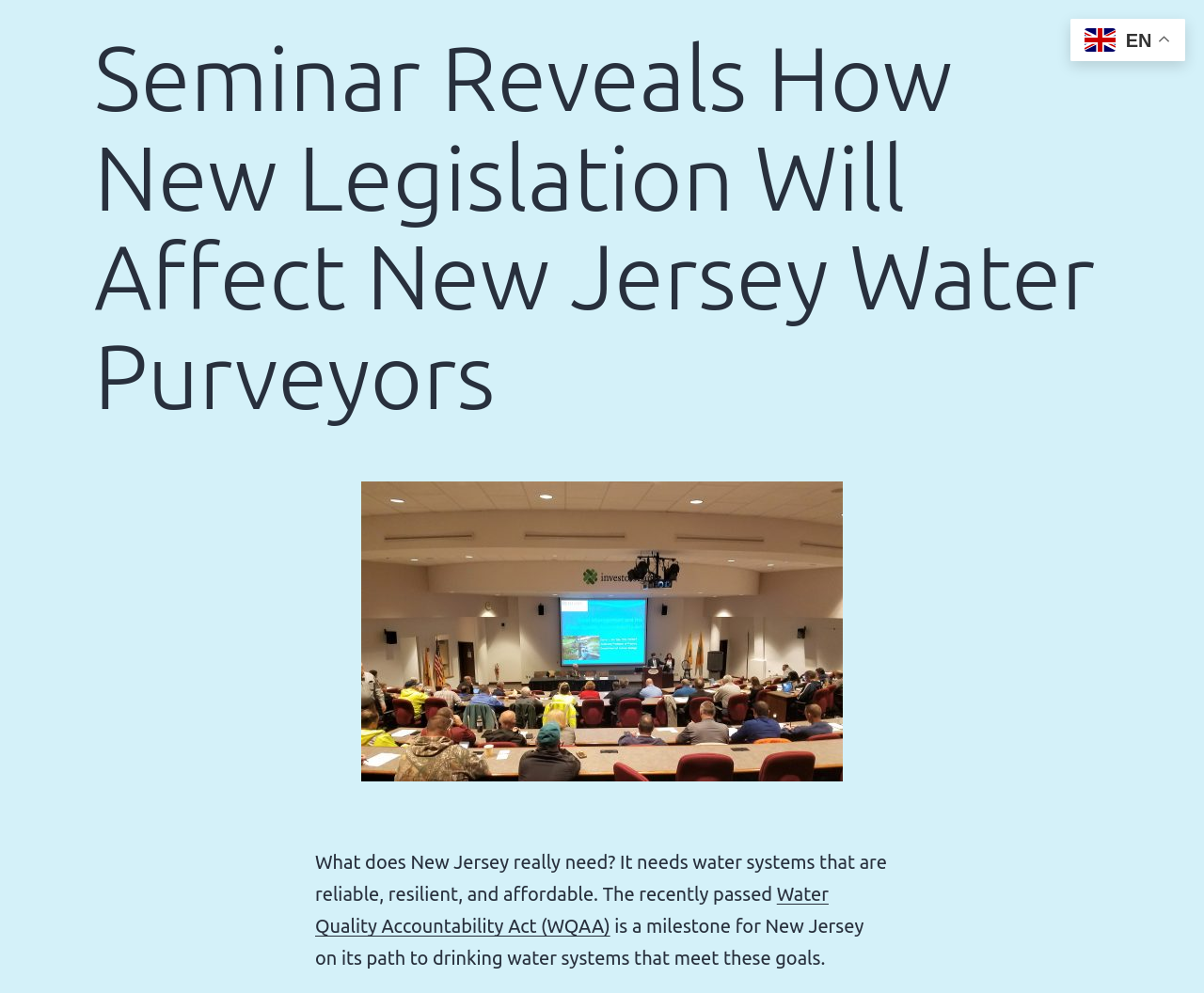Answer the following query concisely with a single word or phrase:
What is the language of the webpage?

English